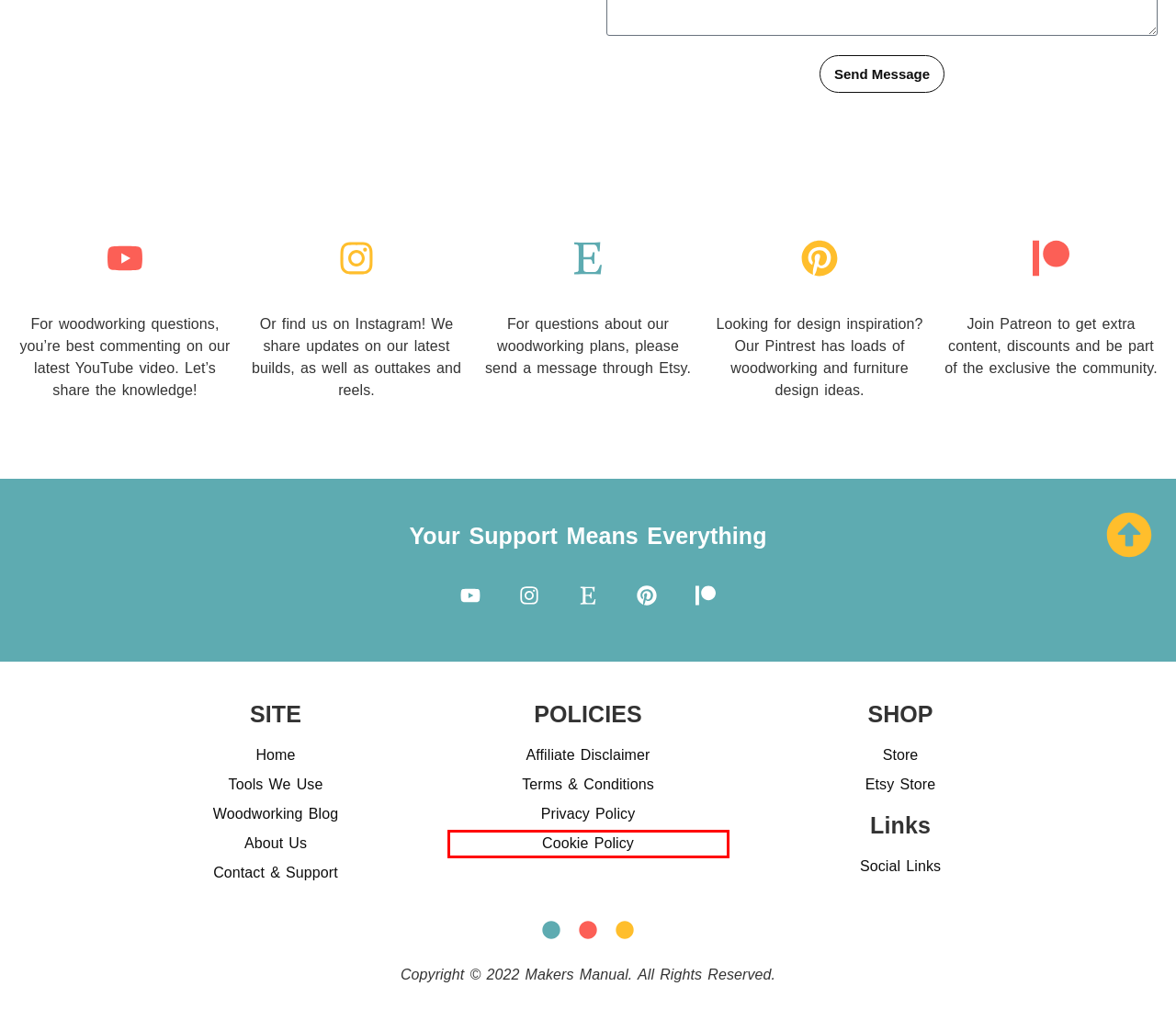Examine the screenshot of a webpage featuring a red bounding box and identify the best matching webpage description for the new page that results from clicking the element within the box. Here are the options:
A. Makers Manual - Woodworking Plans to make your own Furniture
B. Makers Manual - Affiliate Disclaimer
C. Cookie Policy (UK) - Makers Manual
D. Privacy Policy - Makers Manual
E. Makers Manual - Terms and Conditions
F. About Us - Makers Manual
G. Resource for Woodworking Tips, Advice and Plans - Makers Manual
H. Social Links - Makers Manual

C